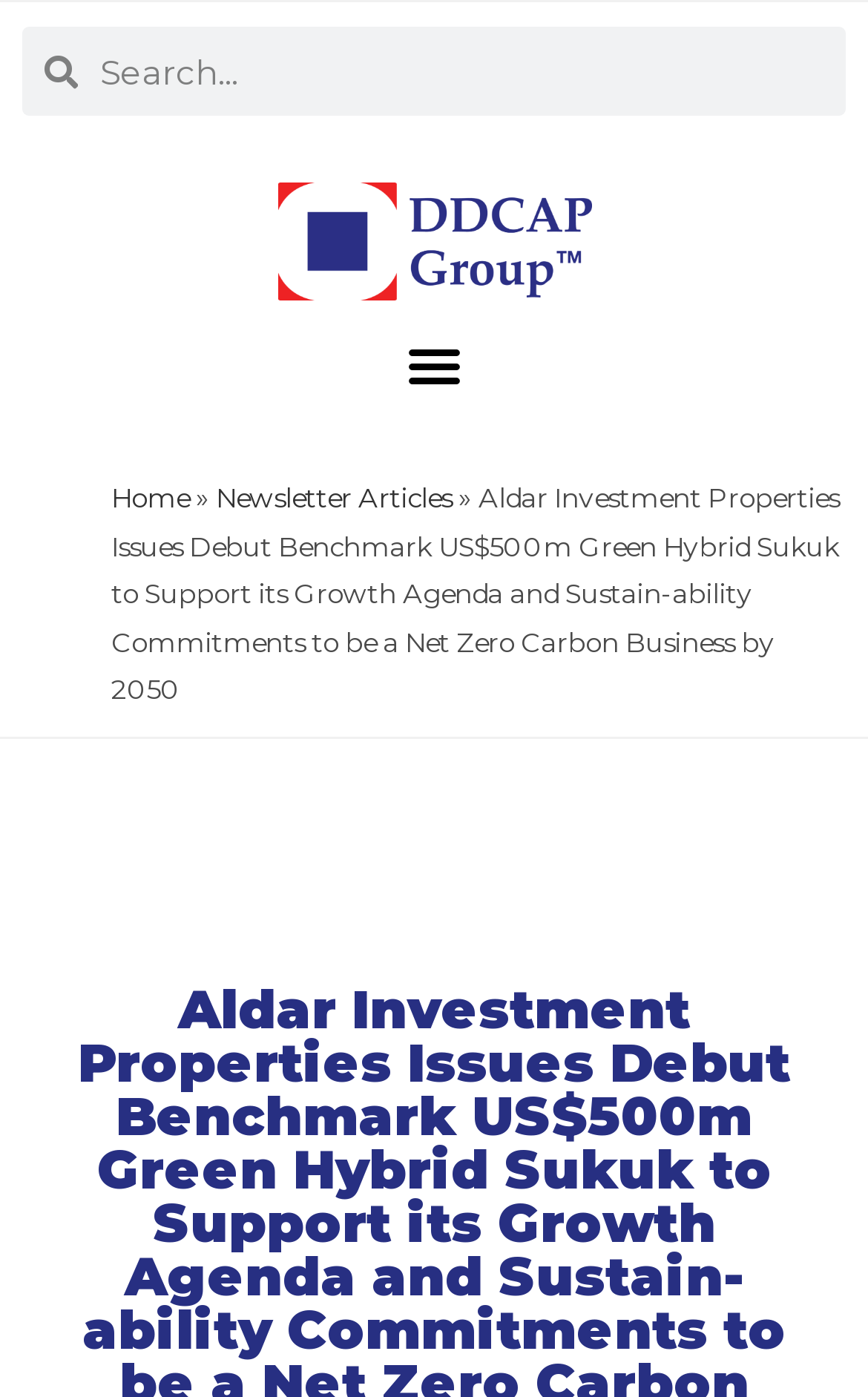What is the text above the 'Home' link?
Please provide a detailed answer to the question.

Above the 'Home' link, there is a static text element containing the symbol '»'. This symbol is likely used to separate the 'Home' link from other navigation links.